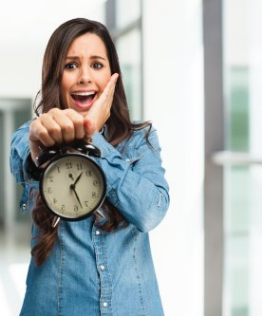Utilize the details in the image to thoroughly answer the following question: What is the environment depicted in the background?

The background of the image is softly blurred, which implies that it is not the main focus of the image. However, it still provides some context, suggesting a modern and bright environment, possibly an office setting.